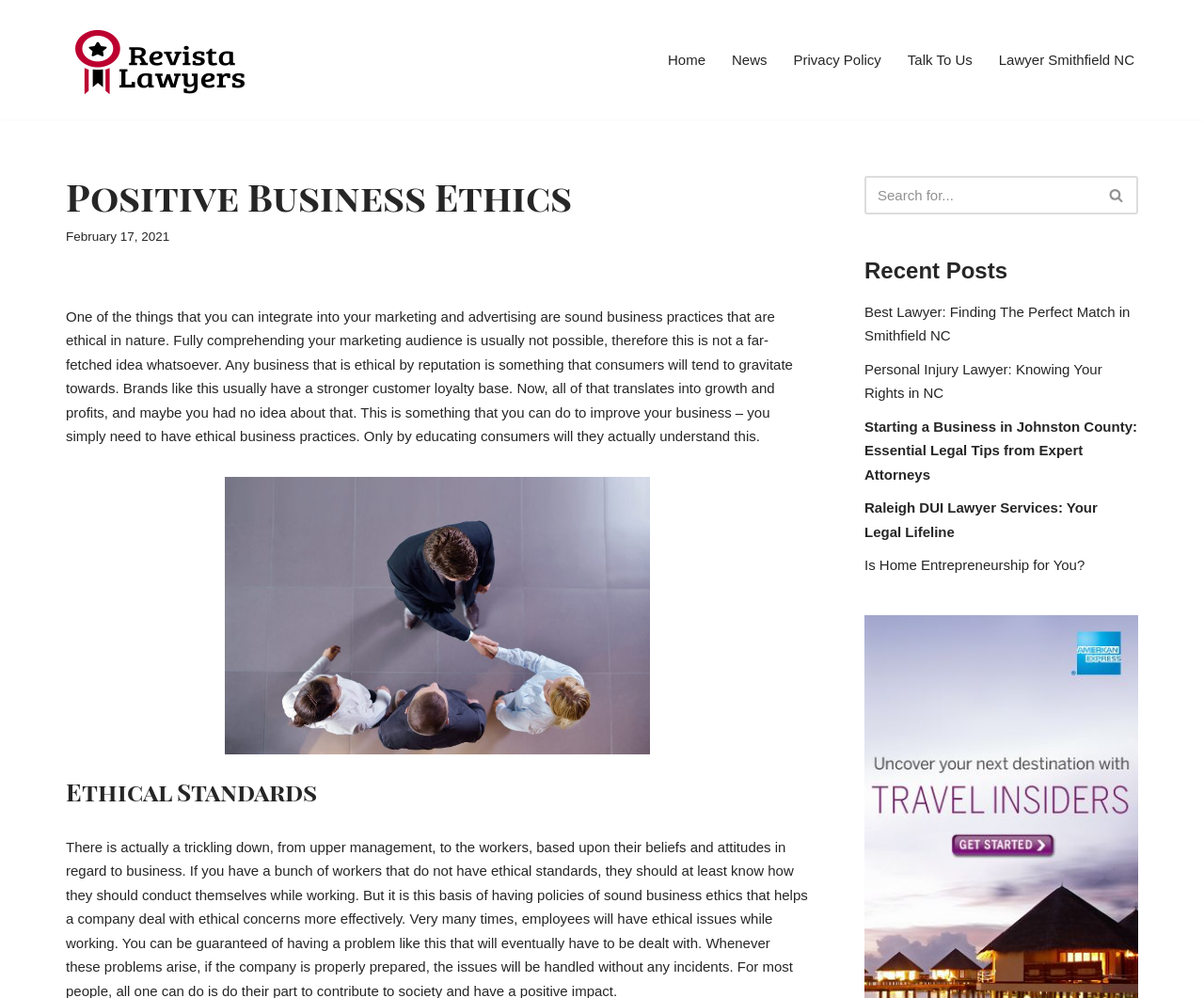How many recent posts are listed?
Based on the visual, give a brief answer using one word or a short phrase.

5